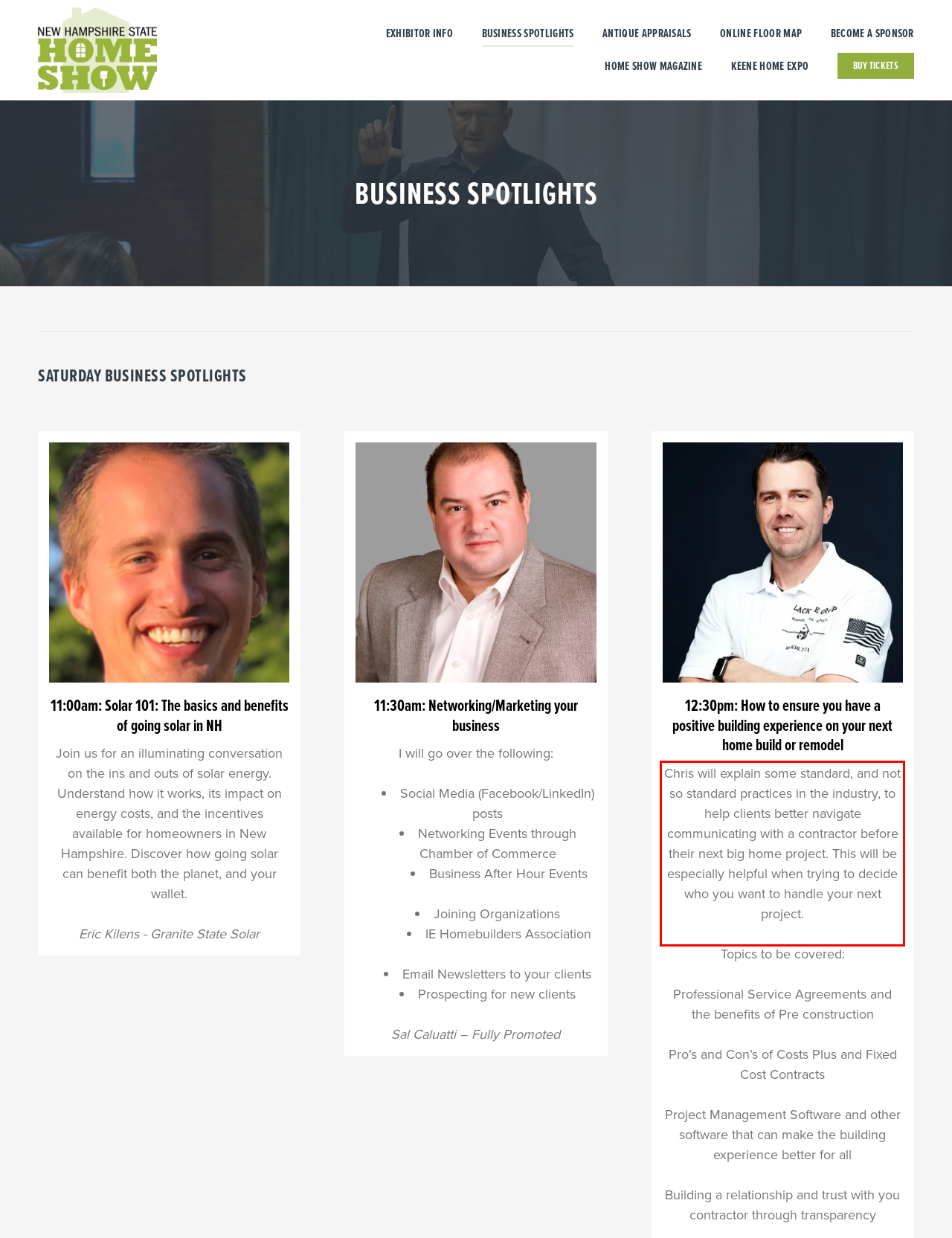In the screenshot of the webpage, find the red bounding box and perform OCR to obtain the text content restricted within this red bounding box.

Chris will explain some standard, and not so standard practices in the industry, to help clients better navigate communicating with a contractor before their next big home project. This will be especially helpful when trying to decide who you want to handle your next project.